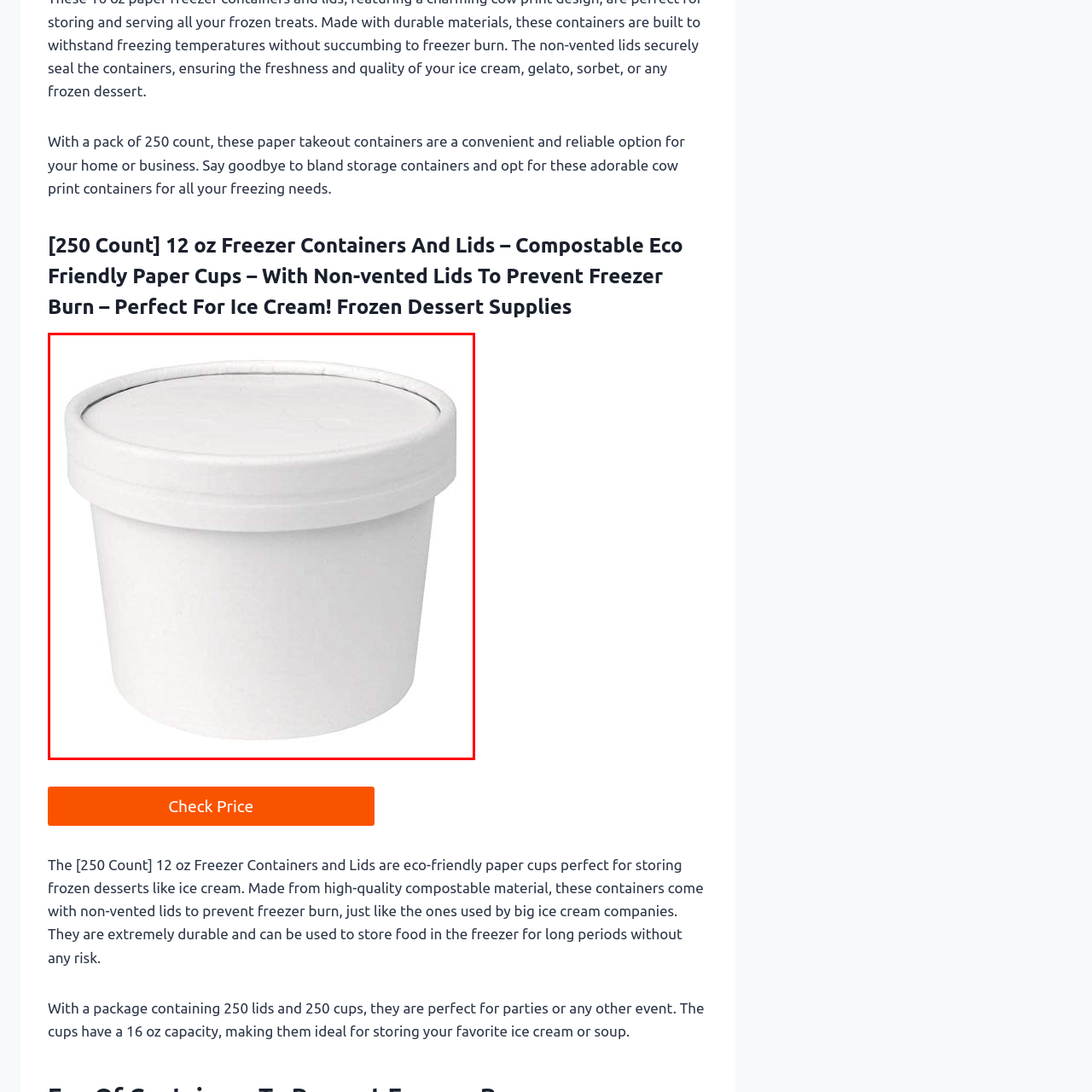How many cups and lids are included in the package?
Observe the image within the red bounding box and formulate a detailed response using the visual elements present.

According to the caption, the package contains 250 cups and lids, making it a bulk purchase option for individuals or businesses.